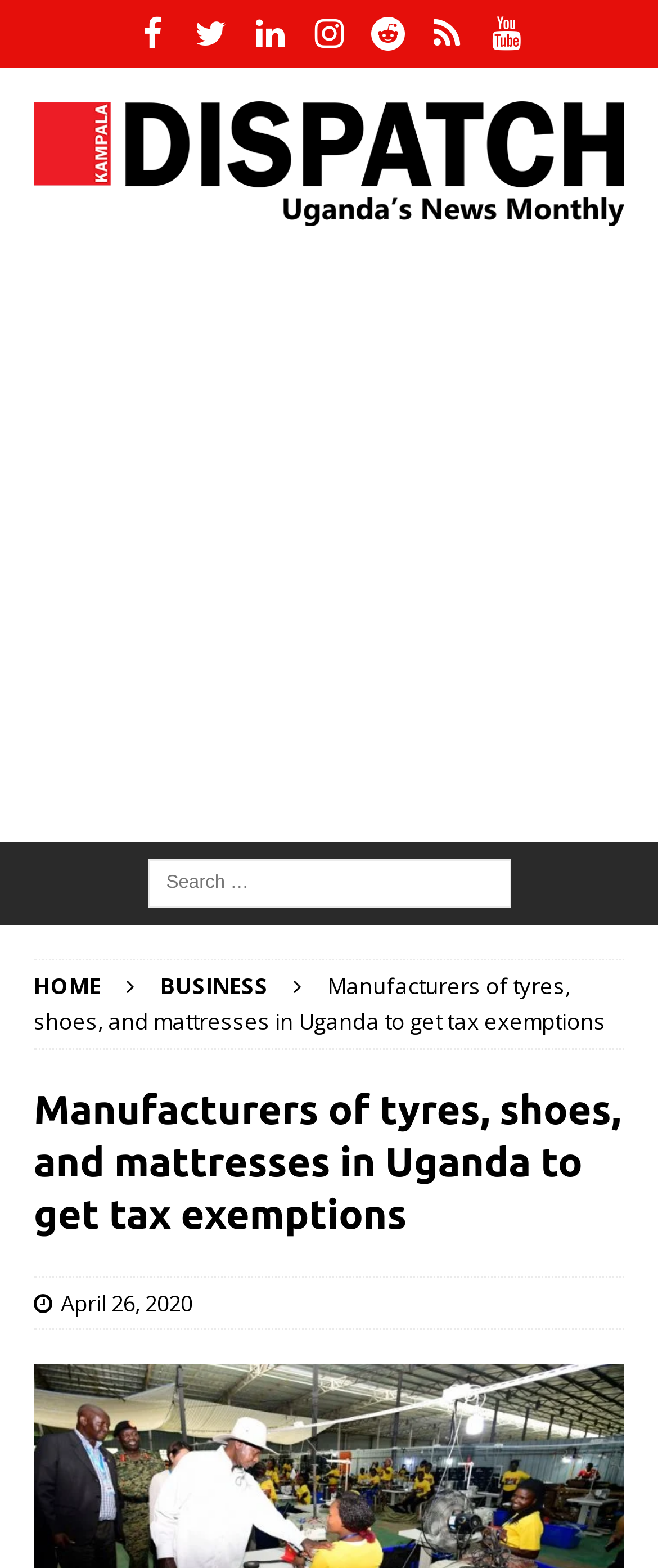What is the logo of the website?
From the details in the image, answer the question comprehensively.

I found the logo by looking at the top-left corner of the webpage, where I saw an image with the text 'Kampala-Dispatch-Logo.png'.